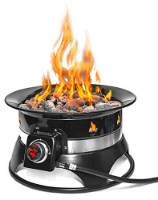What is the purpose of the lava rocks?
Using the visual information, reply with a single word or short phrase.

Enhance heat retention